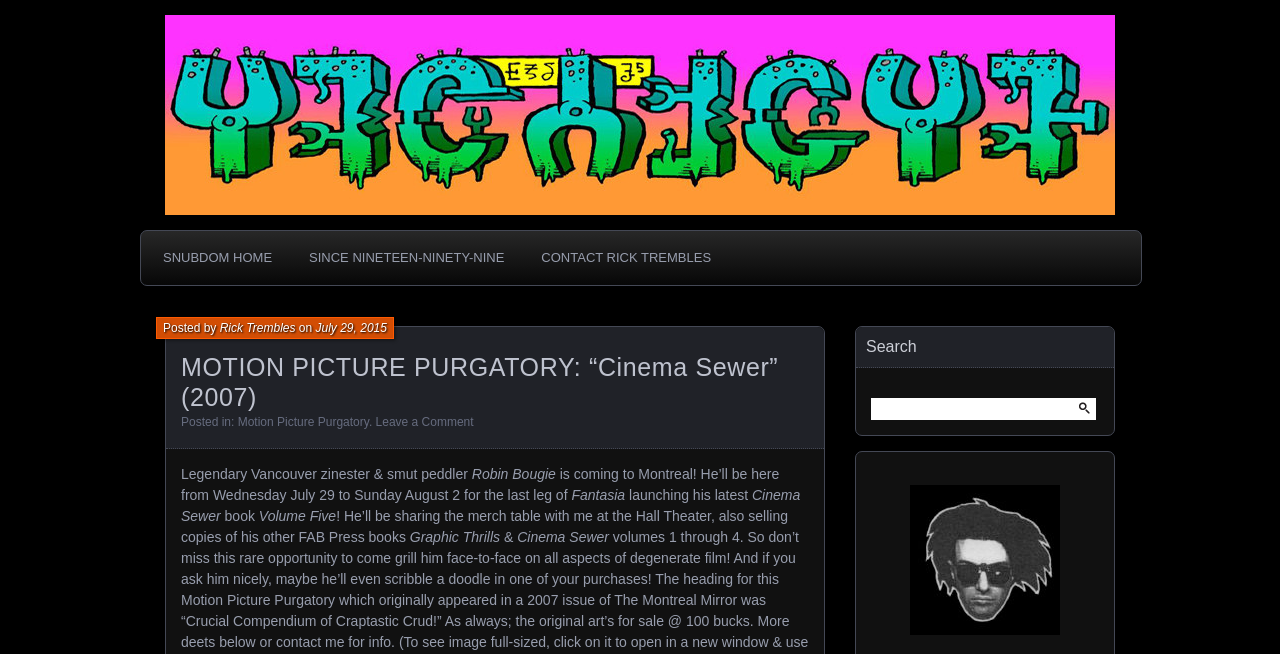Can you identify the bounding box coordinates of the clickable region needed to carry out this instruction: 'Read more about Motion Picture Purgatory'? The coordinates should be four float numbers within the range of 0 to 1, stated as [left, top, right, bottom].

[0.186, 0.635, 0.288, 0.656]